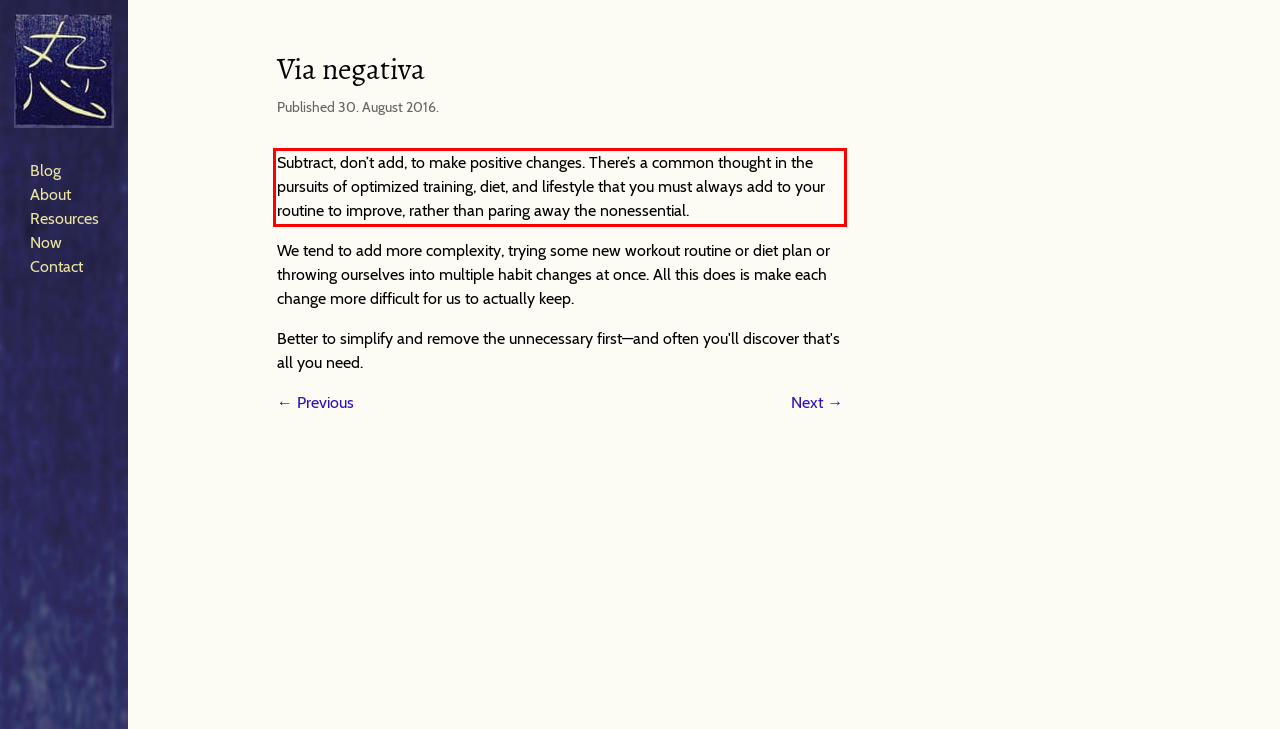Using the provided webpage screenshot, identify and read the text within the red rectangle bounding box.

Subtract, don’t add, to make positive changes. There’s a common thought in the pursuits of optimized training, diet, and lifestyle that you must always add to your routine to improve, rather than paring away the nonessential.